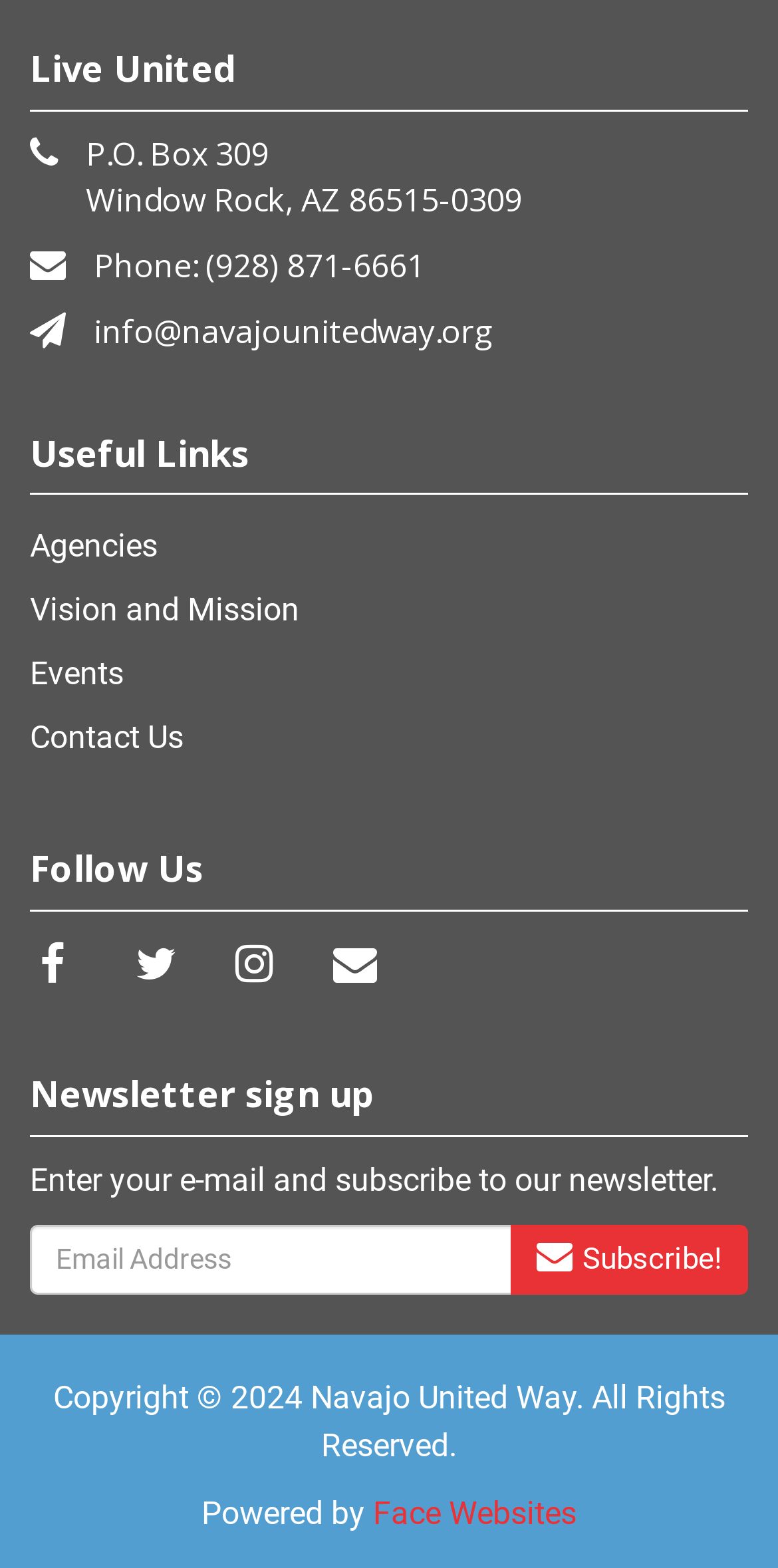Determine the bounding box coordinates of the section I need to click to execute the following instruction: "Enter email address". Provide the coordinates as four float numbers between 0 and 1, i.e., [left, top, right, bottom].

[0.038, 0.78, 0.659, 0.824]